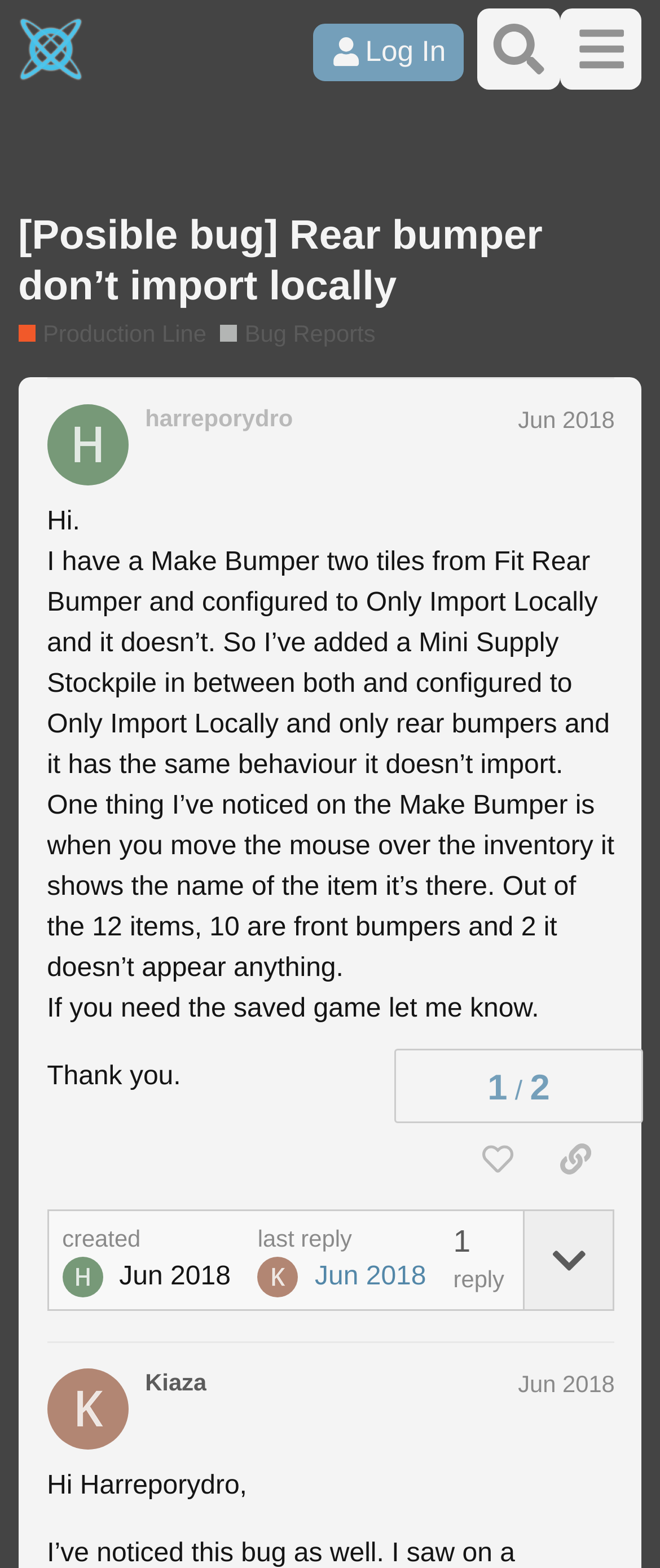Locate the bounding box coordinates of the area where you should click to accomplish the instruction: "Reply to the post".

[0.792, 0.772, 0.929, 0.835]